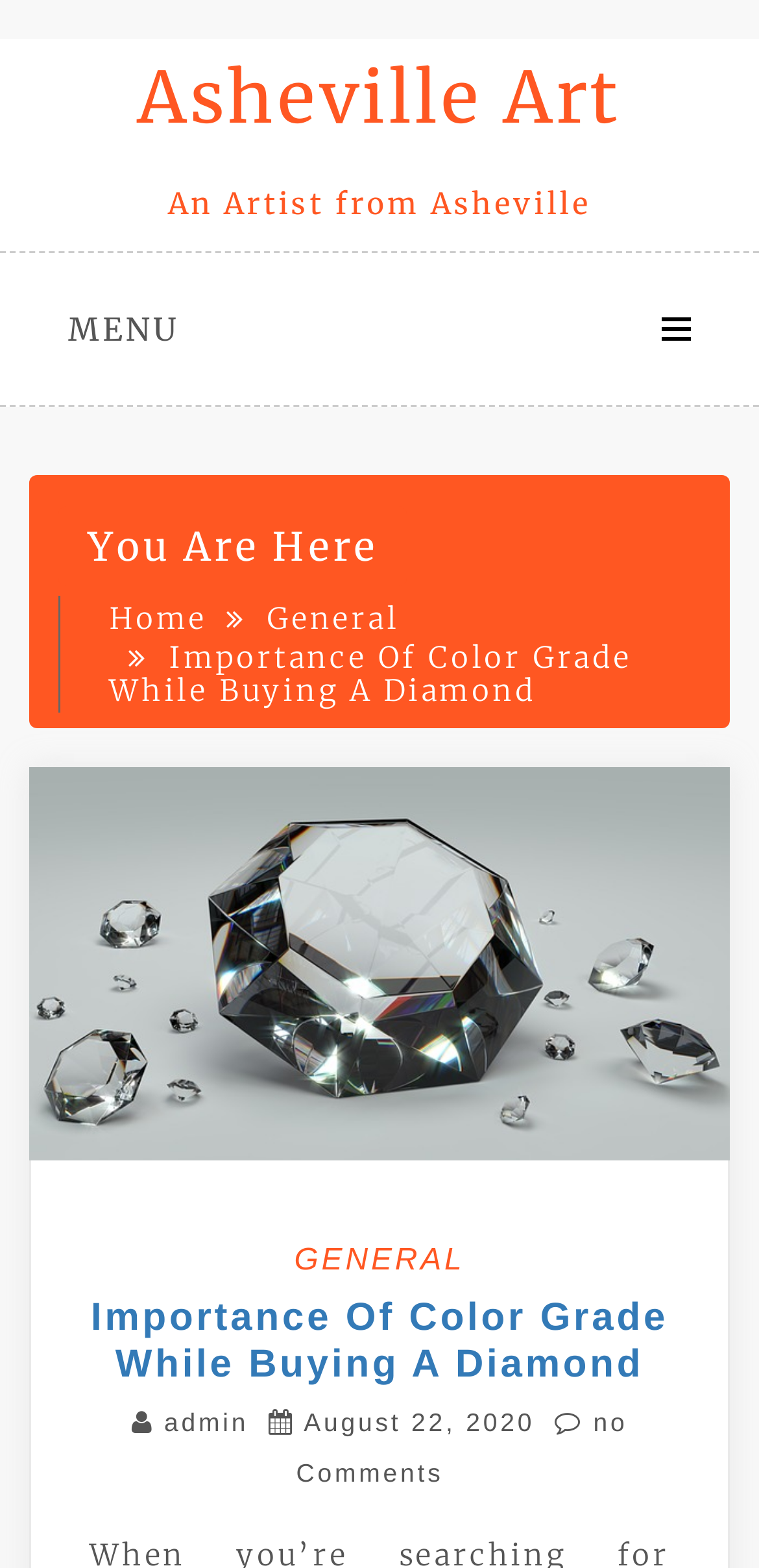How many links are in the breadcrumbs navigation?
Give a detailed response to the question by analyzing the screenshot.

The answer can be found by examining the navigation element with the text 'Breadcrumbs' which contains three link elements: 'Home', 'General', and 'Importance Of Color Grade While Buying A Diamond'.